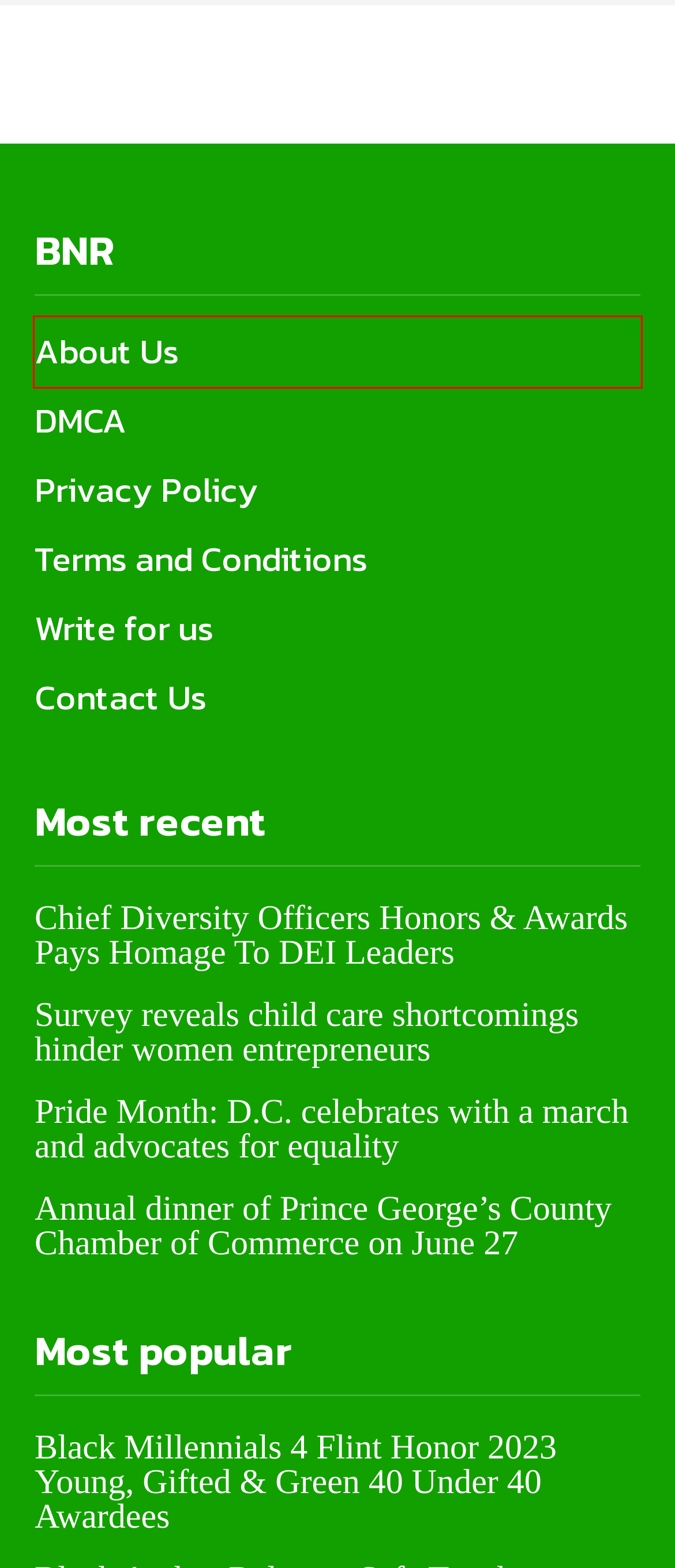With the provided webpage screenshot containing a red bounding box around a UI element, determine which description best matches the new webpage that appears after clicking the selected element. The choices are:
A. Sports | Black News Reel
B. DMCA | Black News Reel
C. About Us | Black News Reel
D. Privacy Policy | Black News Reel
E. Terms and Conditions | Black News Reel
F. Black Millennials 4 Flint Honor 2023 Young, Gifted & Green 40 Under 40 Awardees | Black News Reel
G. Contact Us | Black News Reel
H. Write for us + Health + Business + Technology & More | Black News Reel

C